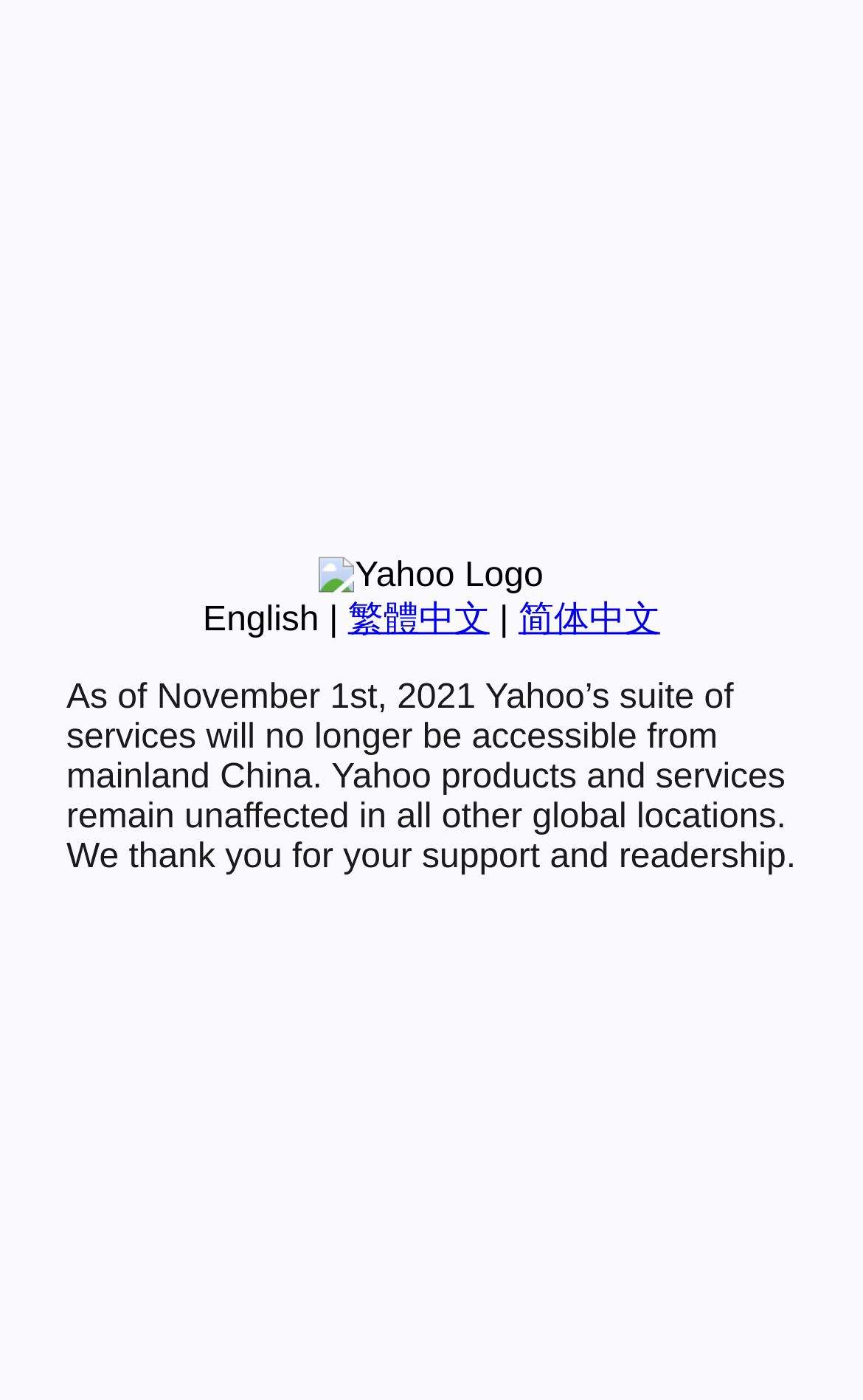Given the element description English, predict the bounding box coordinates for the UI element in the webpage screenshot. The format should be (top-left x, top-left y, bottom-right x, bottom-right y), and the values should be between 0 and 1.

[0.235, 0.429, 0.37, 0.456]